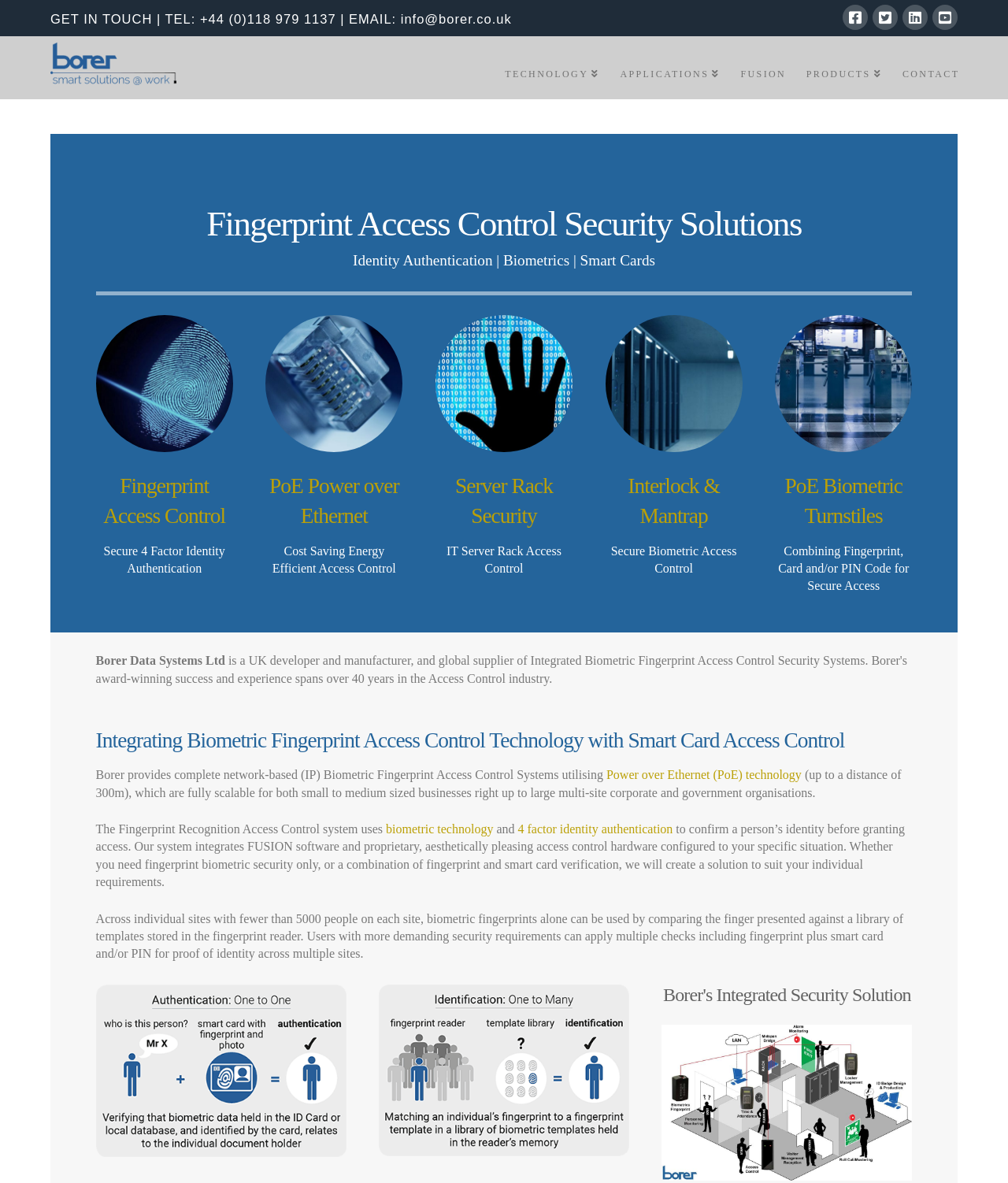Locate the bounding box coordinates of the item that should be clicked to fulfill the instruction: "Learn more about Fingerprint Access Control Biometrics".

[0.095, 0.266, 0.231, 0.382]